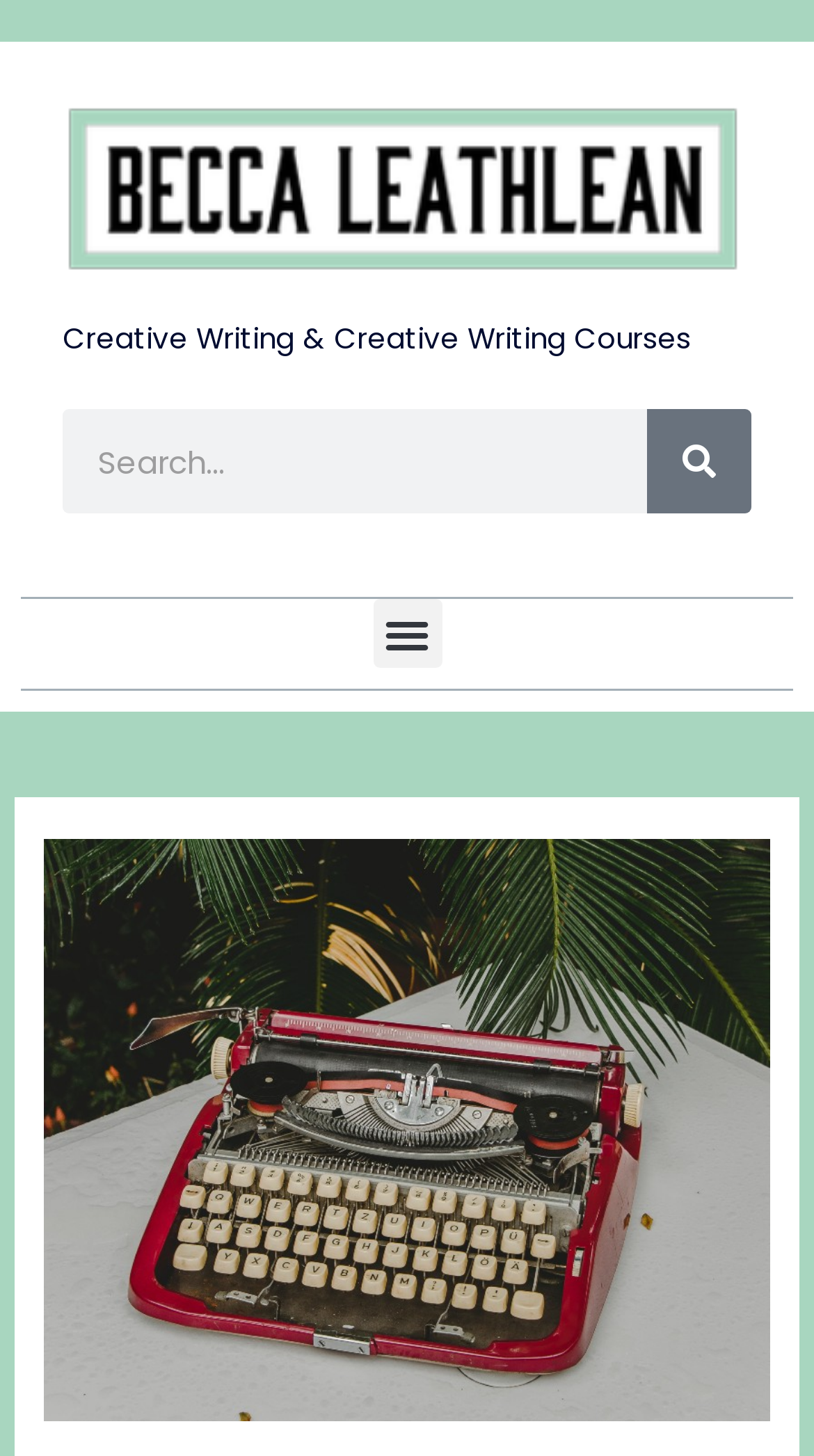What is the function of the element with the text 'Search'?
Please answer the question with a detailed and comprehensive explanation.

The element with the text 'Search' is a button located next to a searchbox, which suggests that it is used to submit the search query entered in the searchbox.